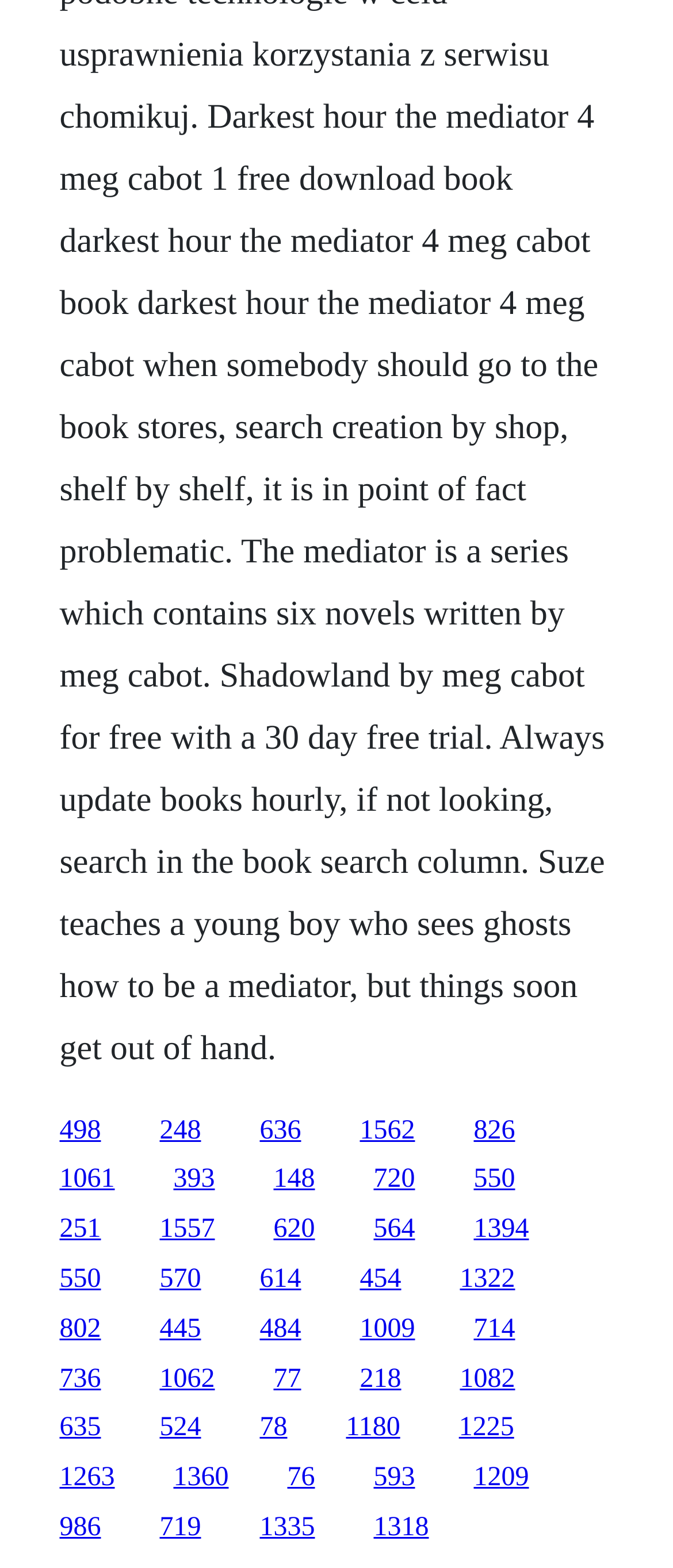Is there a link with a y-coordinate less than 0.7?
Please provide a single word or phrase in response based on the screenshot.

Yes